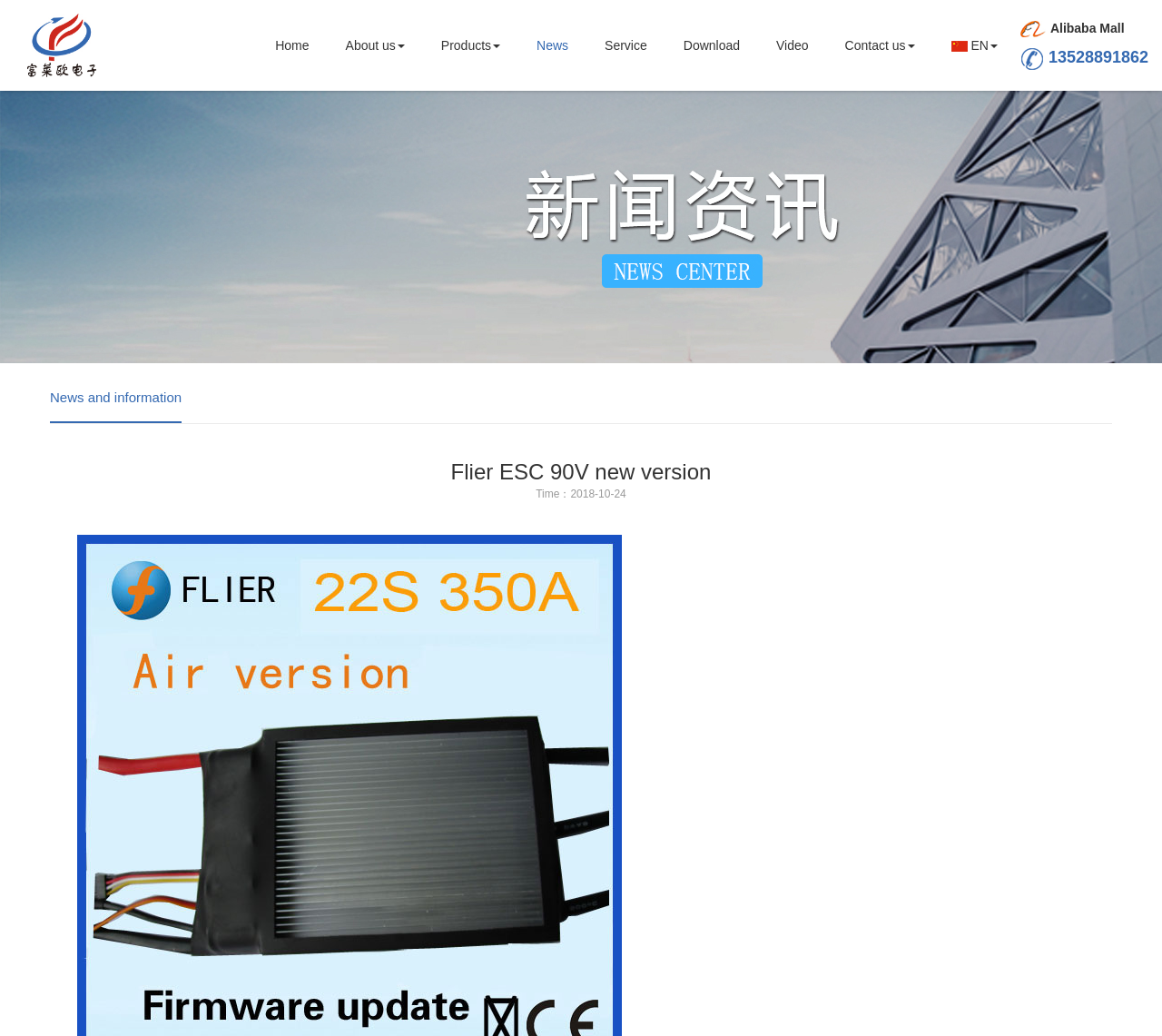Respond to the question below with a concise word or phrase:
How many images are on the webpage?

4